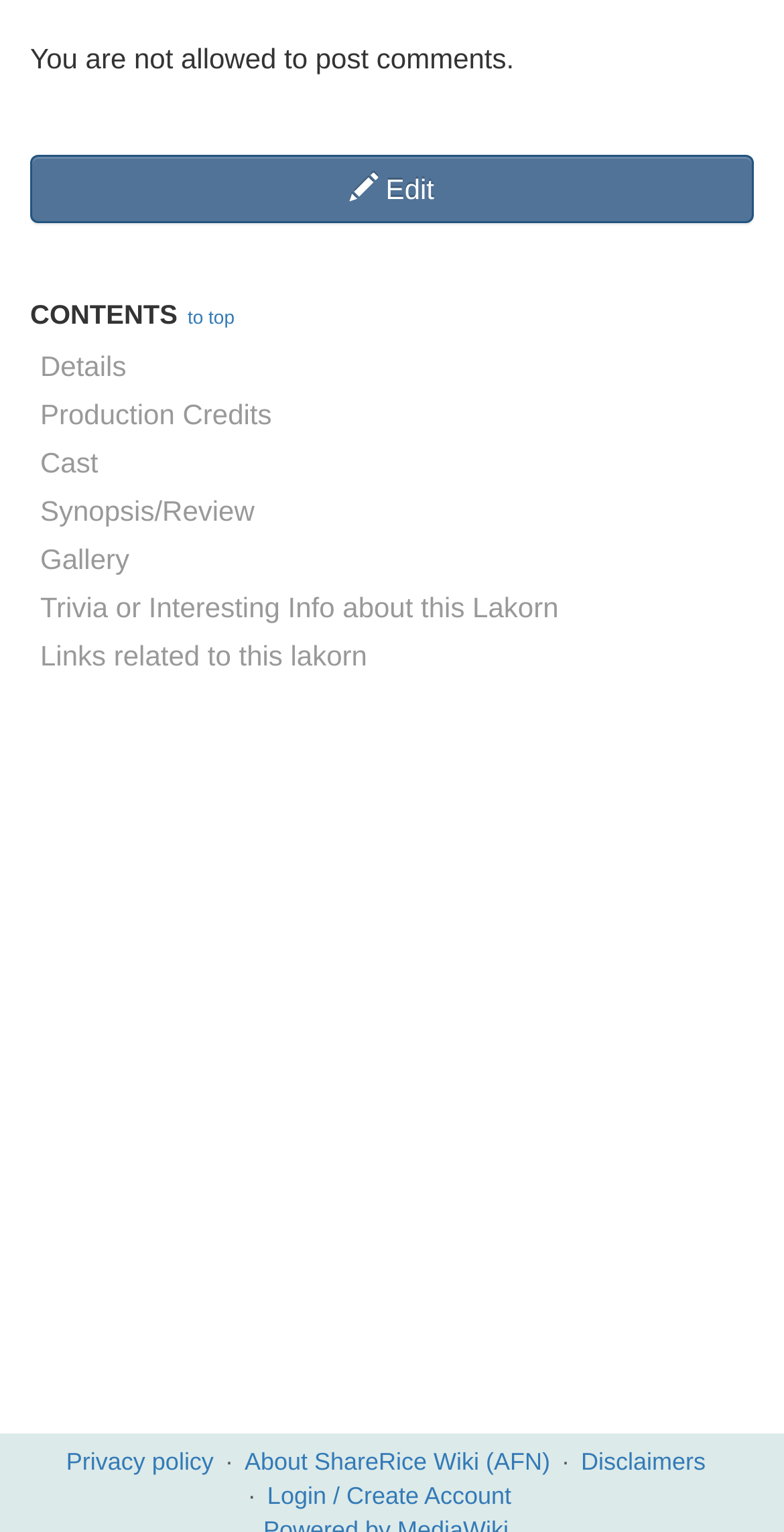What is the first link on the webpage?
Based on the image, provide a one-word or brief-phrase response.

Edit